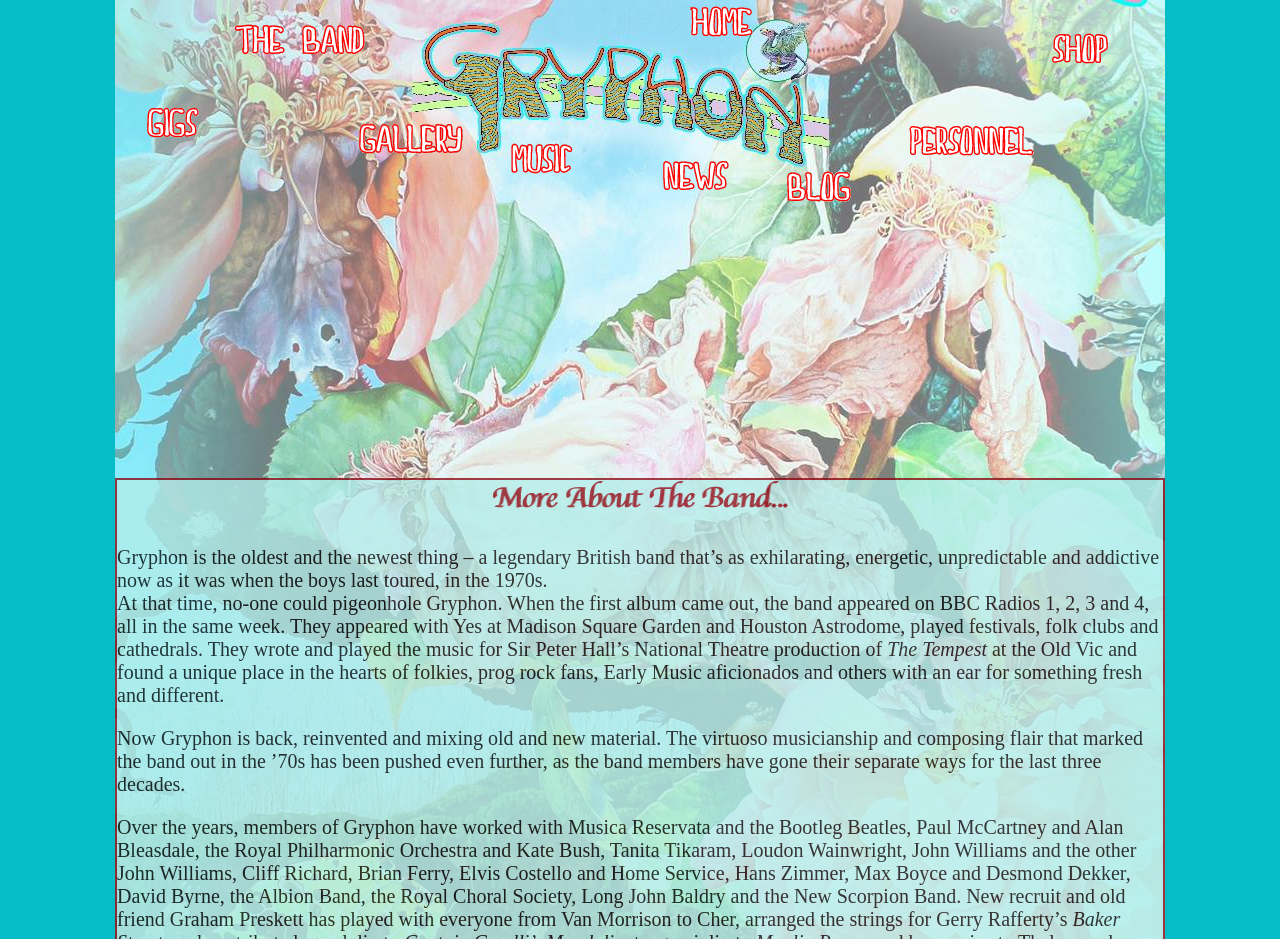How many images are on the webpage?
With the help of the image, please provide a detailed response to the question.

There are five image elements on the webpage, namely 'MUSIC', 'More About The Band...', 'GALLERY', 'BLOG', and 'PERSONNEL'.